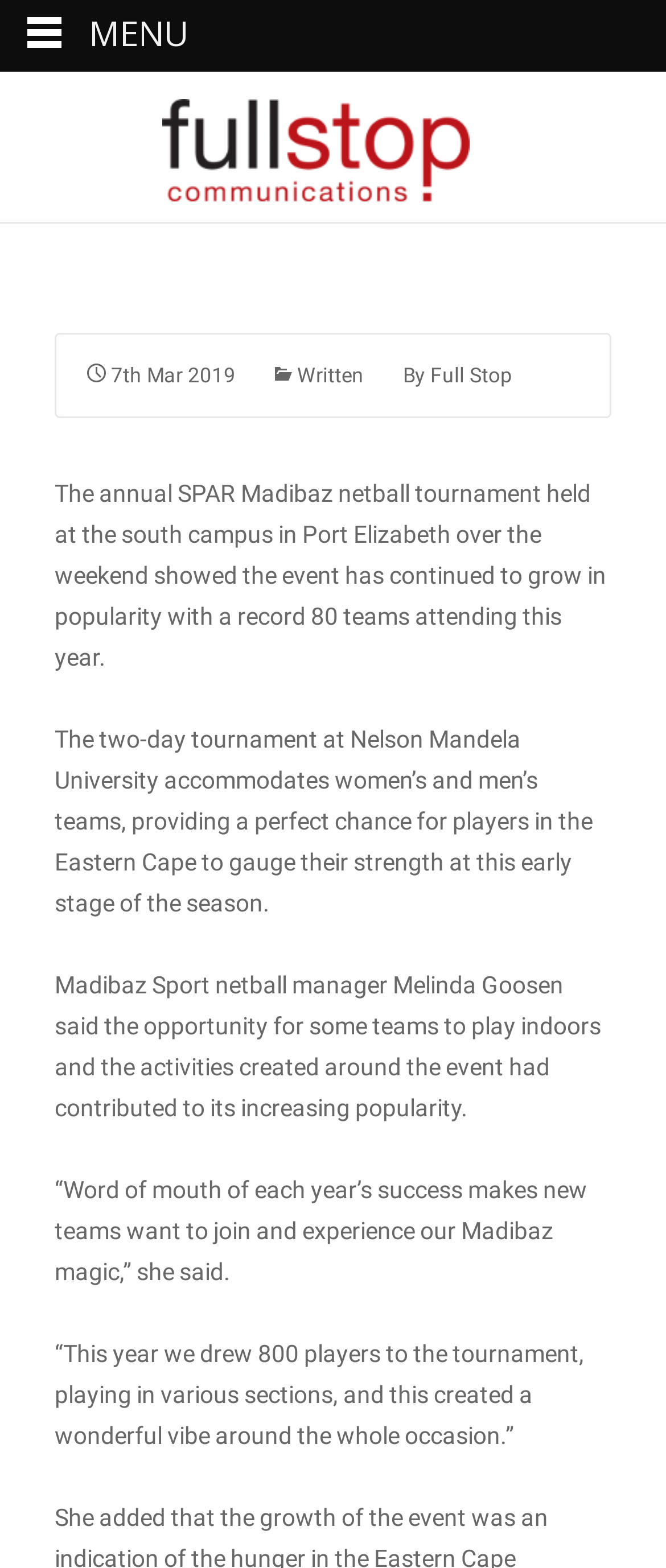What is the name of the company associated with the article?
Answer the question with as much detail as you can, using the image as a reference.

The answer can be found at the top of the webpage, where the company name 'Full Stop Communications' is displayed as a link, and also as an image.